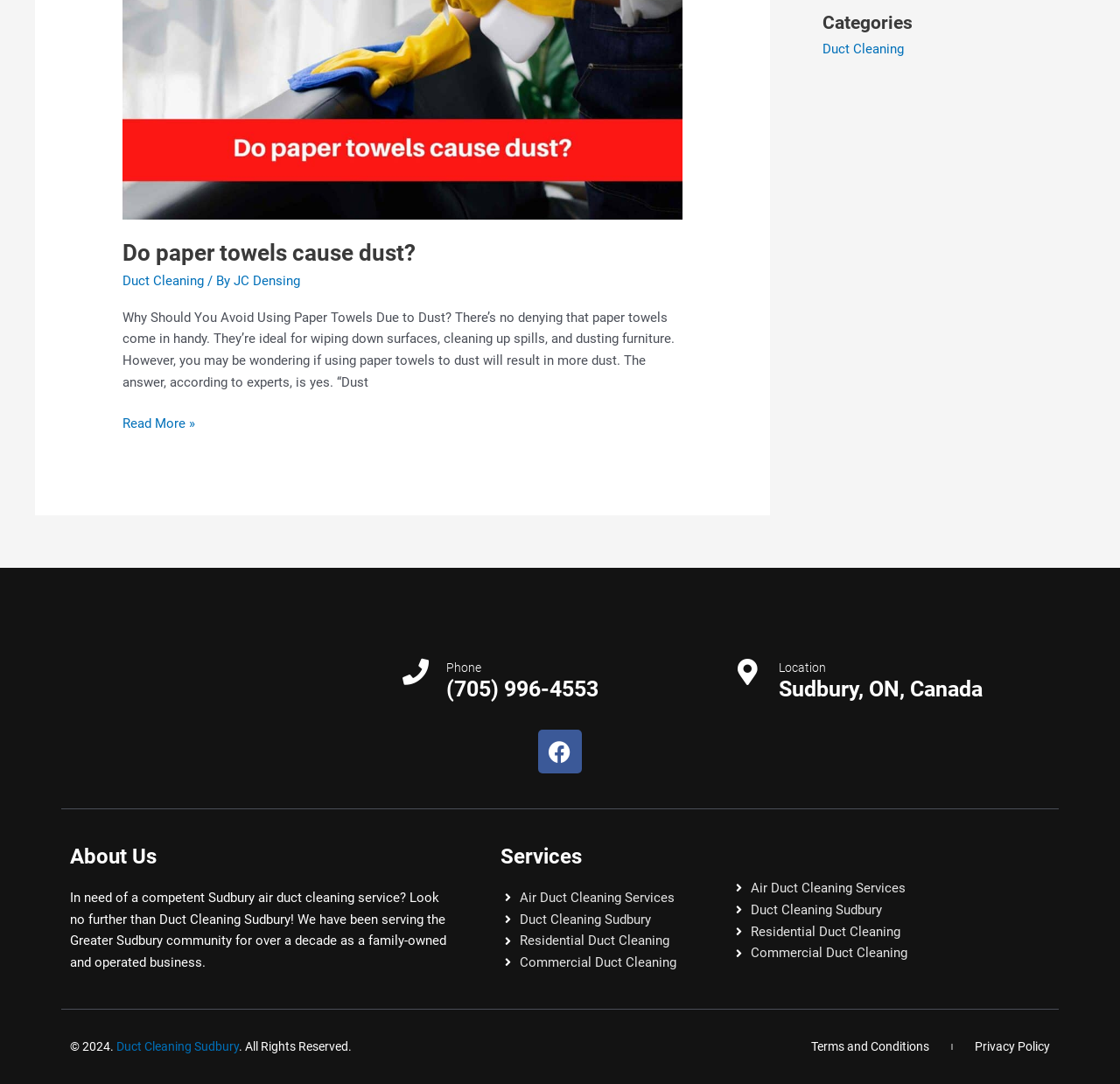Please identify the bounding box coordinates of the element that needs to be clicked to execute the following command: "View the 'Terms and Conditions'". Provide the bounding box using four float numbers between 0 and 1, formatted as [left, top, right, bottom].

[0.724, 0.957, 0.83, 0.974]